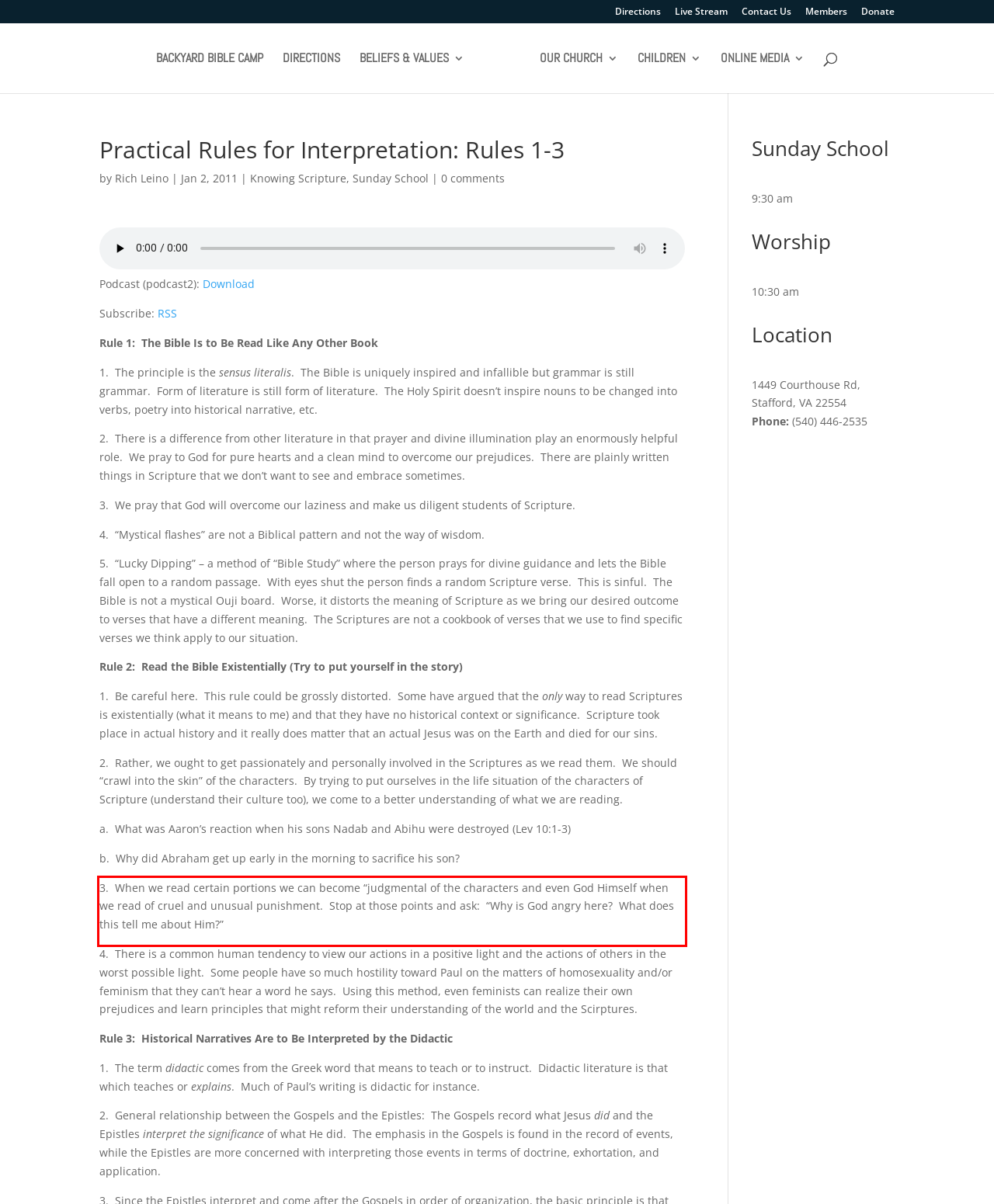Please extract the text content within the red bounding box on the webpage screenshot using OCR.

3. When we read certain portions we can become “judgmental of the characters and even God Himself when we read of cruel and unusual punishment. Stop at those points and ask: “Why is God angry here? What does this tell me about Him?”